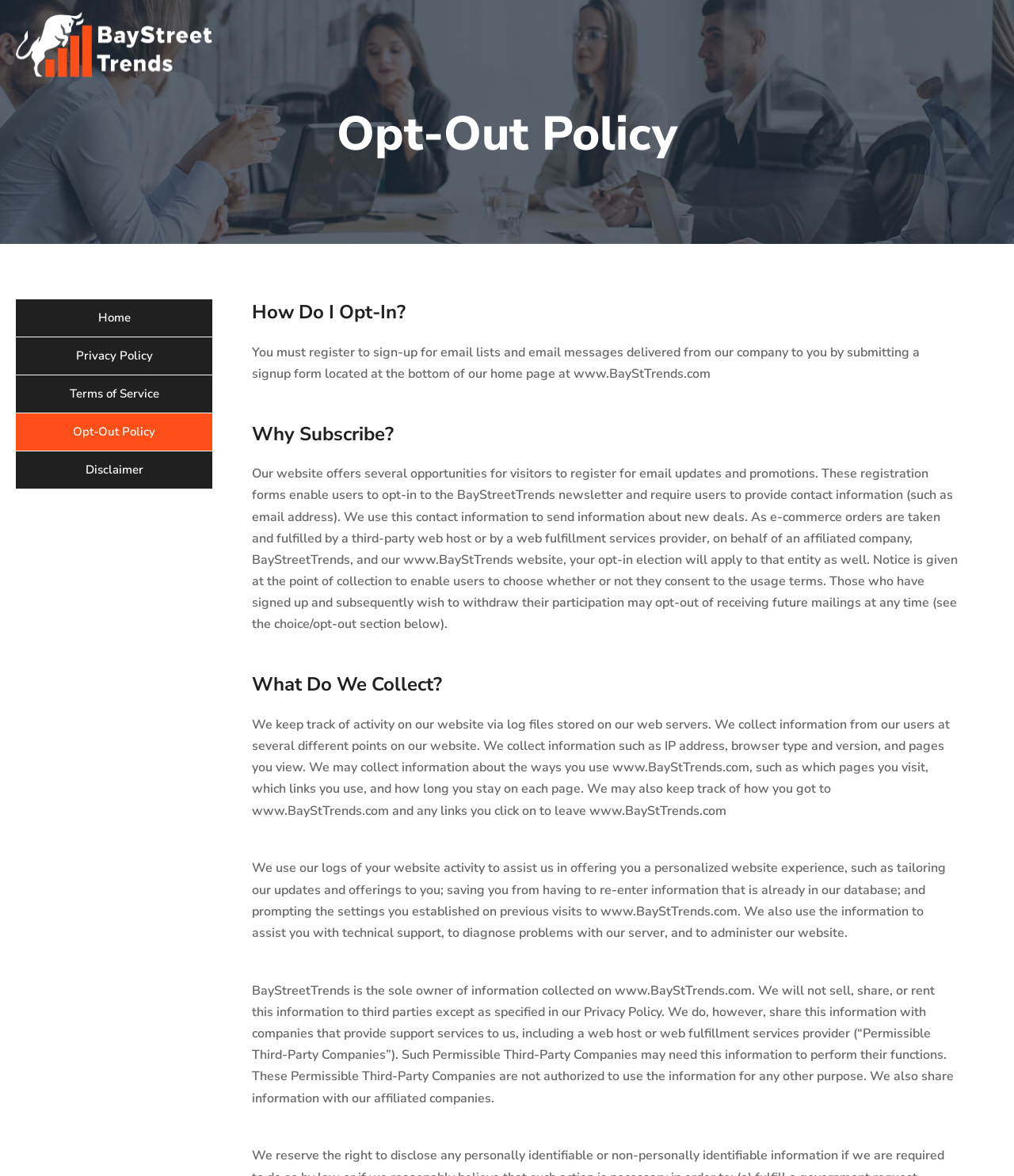Examine the screenshot and answer the question in as much detail as possible: How do I opt-in to the newsletter?

I found this information by reading the StaticText element that says 'You must register to sign-up for email lists and email messages delivered from our company to you by submitting a signup form located at the bottom of our home page at www.BayStTrends.com'.